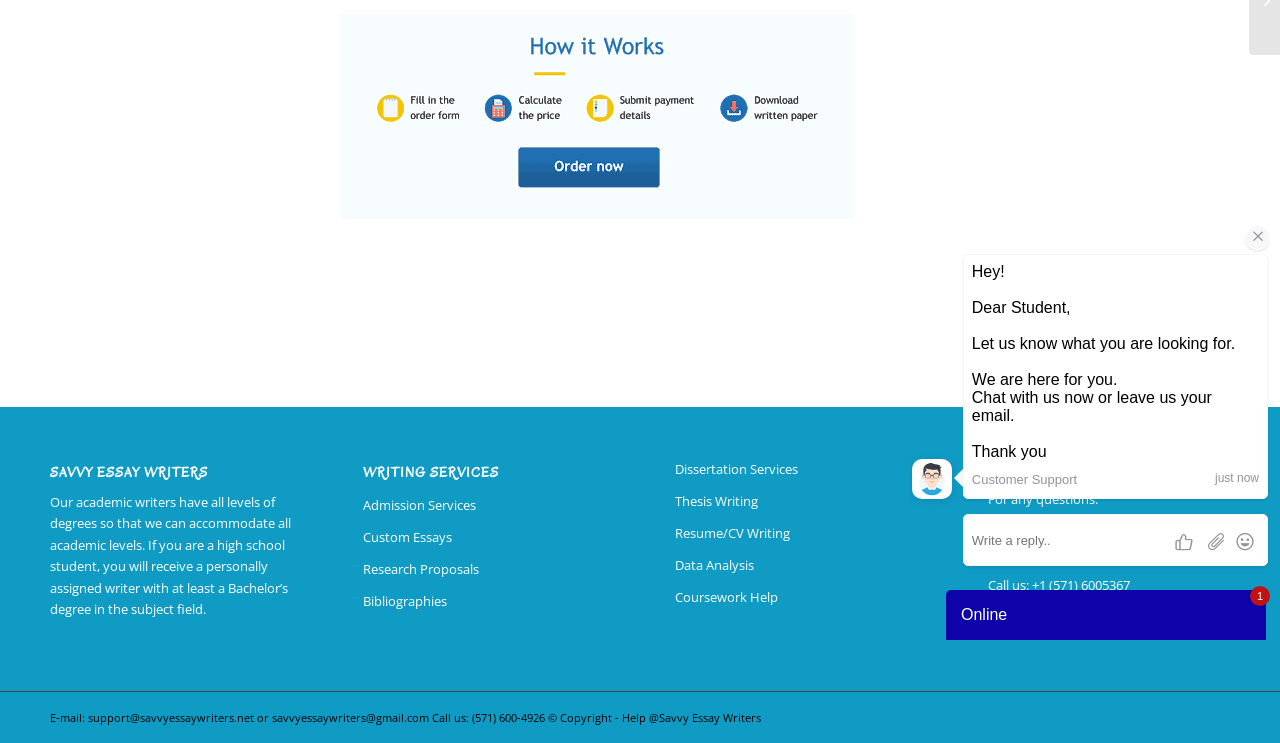Based on the element description, predict the bounding box coordinates (top-left x, top-left y, bottom-right x, bottom-right y) for the UI element in the screenshot: +1 (571) 6005367

[0.806, 0.776, 0.883, 0.8]